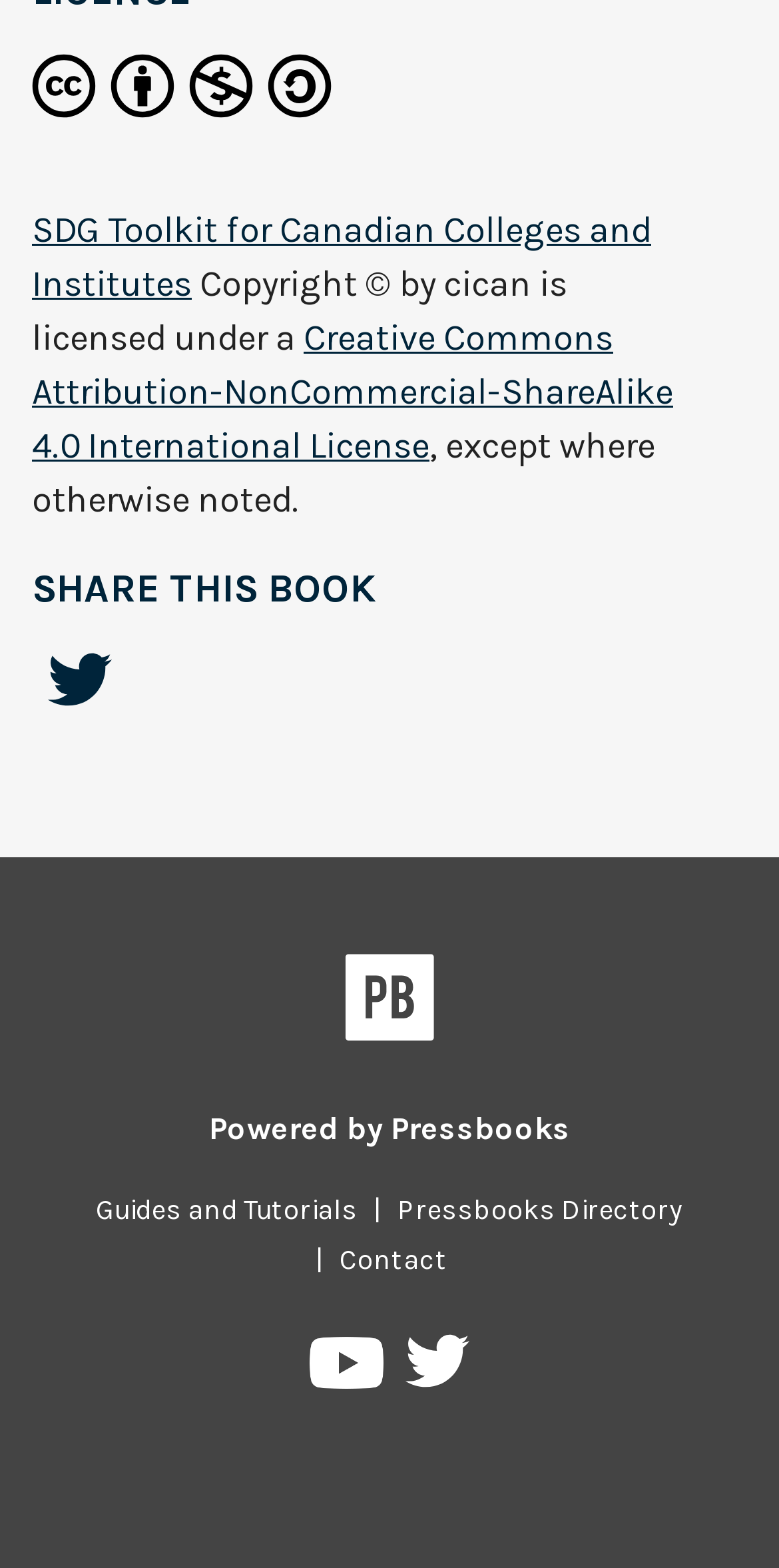What is the name of the organization? Observe the screenshot and provide a one-word or short phrase answer.

cican